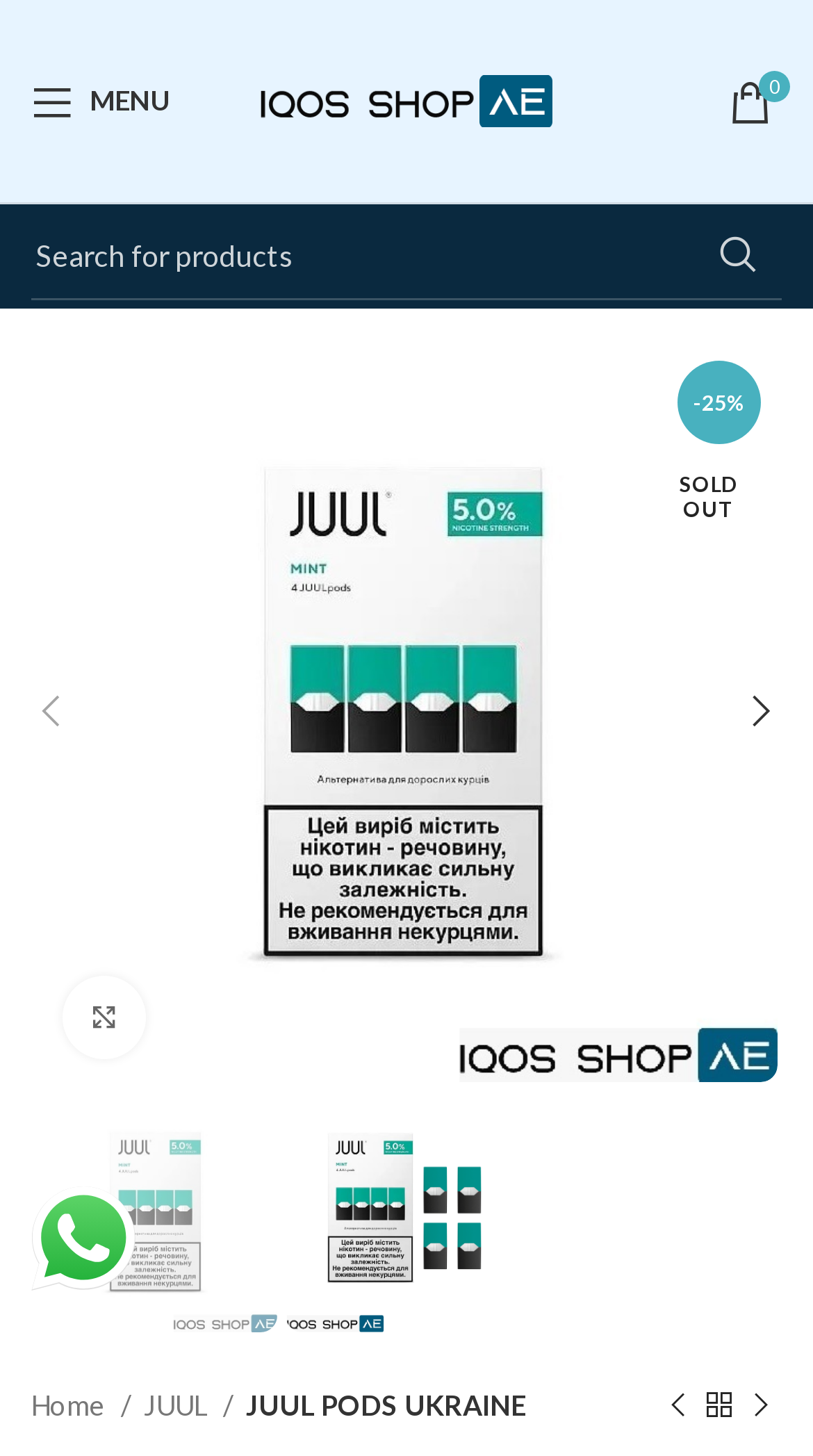Please find the bounding box coordinates of the element that you should click to achieve the following instruction: "Contact us via WhatsApp". The coordinates should be presented as four float numbers between 0 and 1: [left, top, right, bottom].

[0.038, 0.815, 0.167, 0.886]